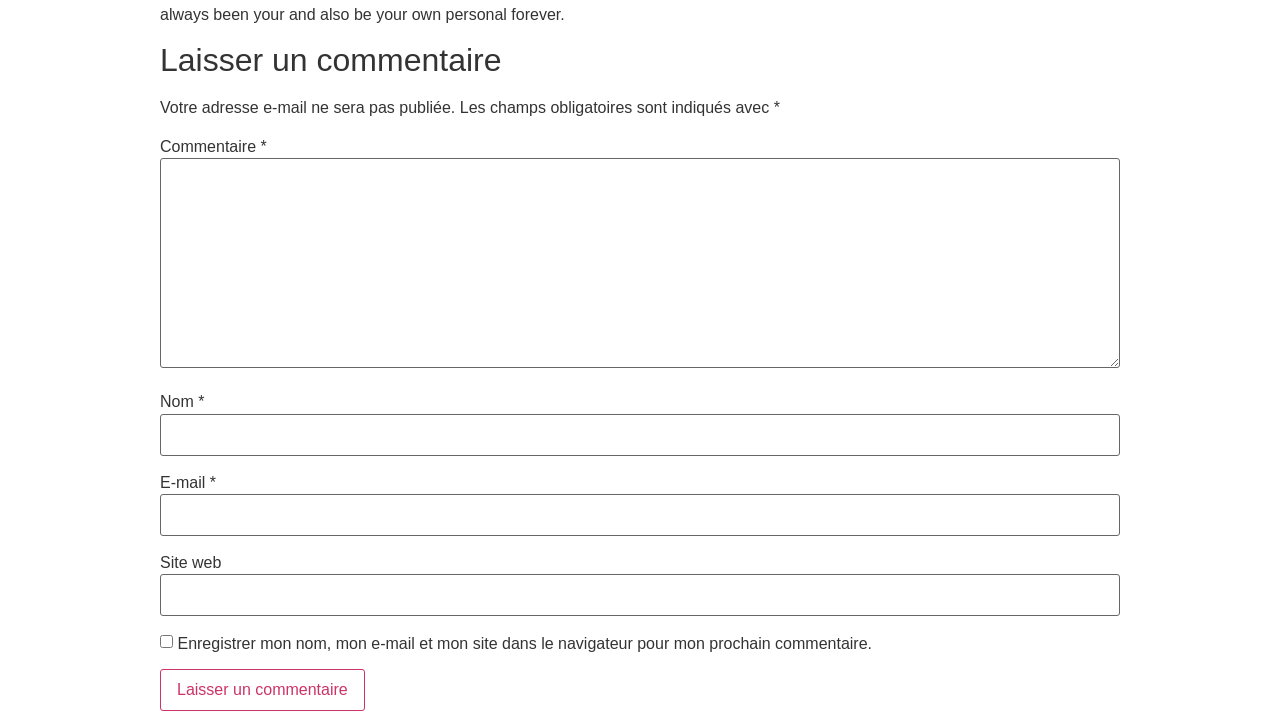What is the label of the first input field?
Please provide a single word or phrase as your answer based on the image.

Commentaire